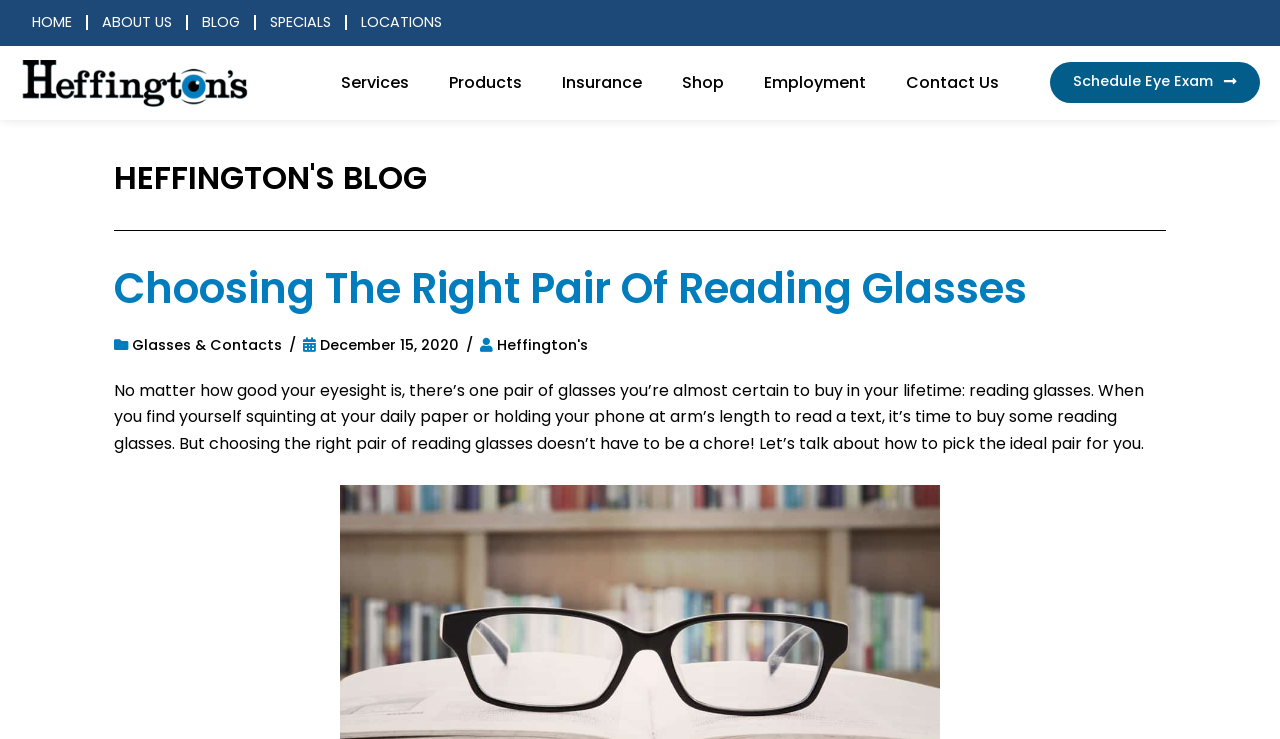What is the name of the website?
Refer to the screenshot and deliver a thorough answer to the question presented.

I determined the answer by looking at the top-left corner of the webpage, where the logo and website name 'Heffington's' are located.